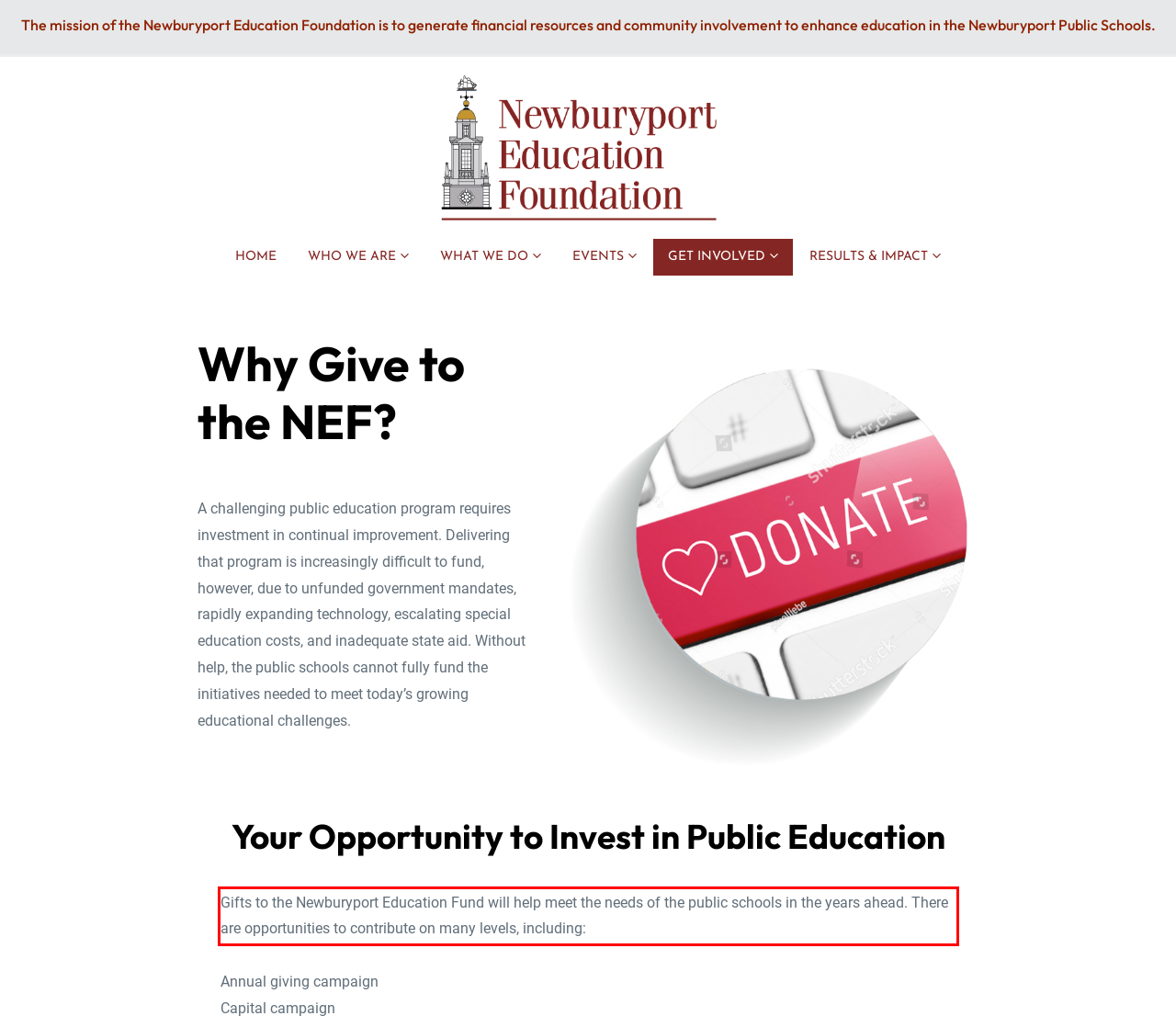Inspect the webpage screenshot that has a red bounding box and use OCR technology to read and display the text inside the red bounding box.

Gifts to the Newburyport Education Fund will help meet the needs of the public schools in the years ahead. There are opportunities to contribute on many levels, including: